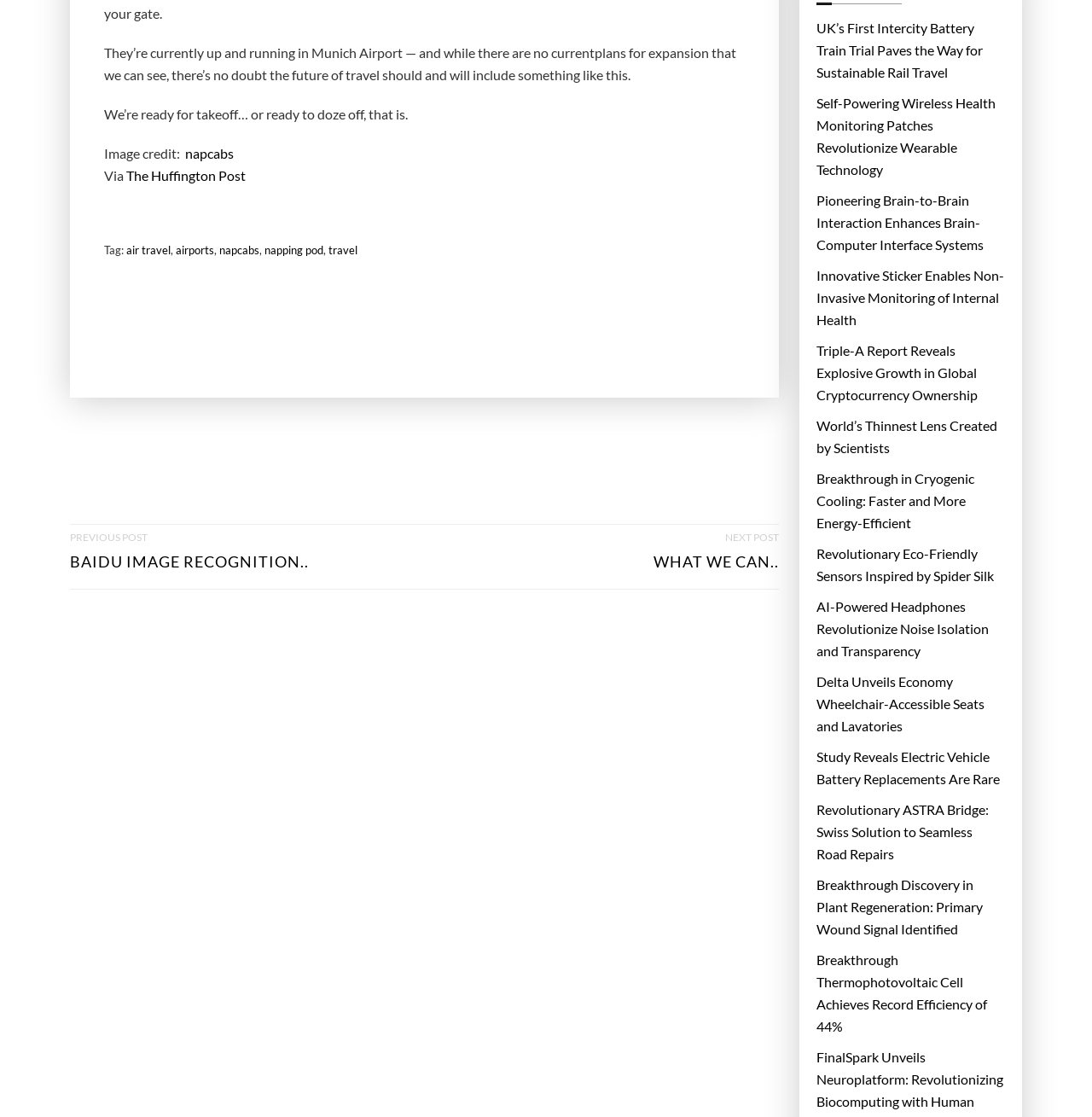Show me the bounding box coordinates of the clickable region to achieve the task as per the instruction: "Check out the next post about what we can do".

[0.598, 0.47, 0.713, 0.527]